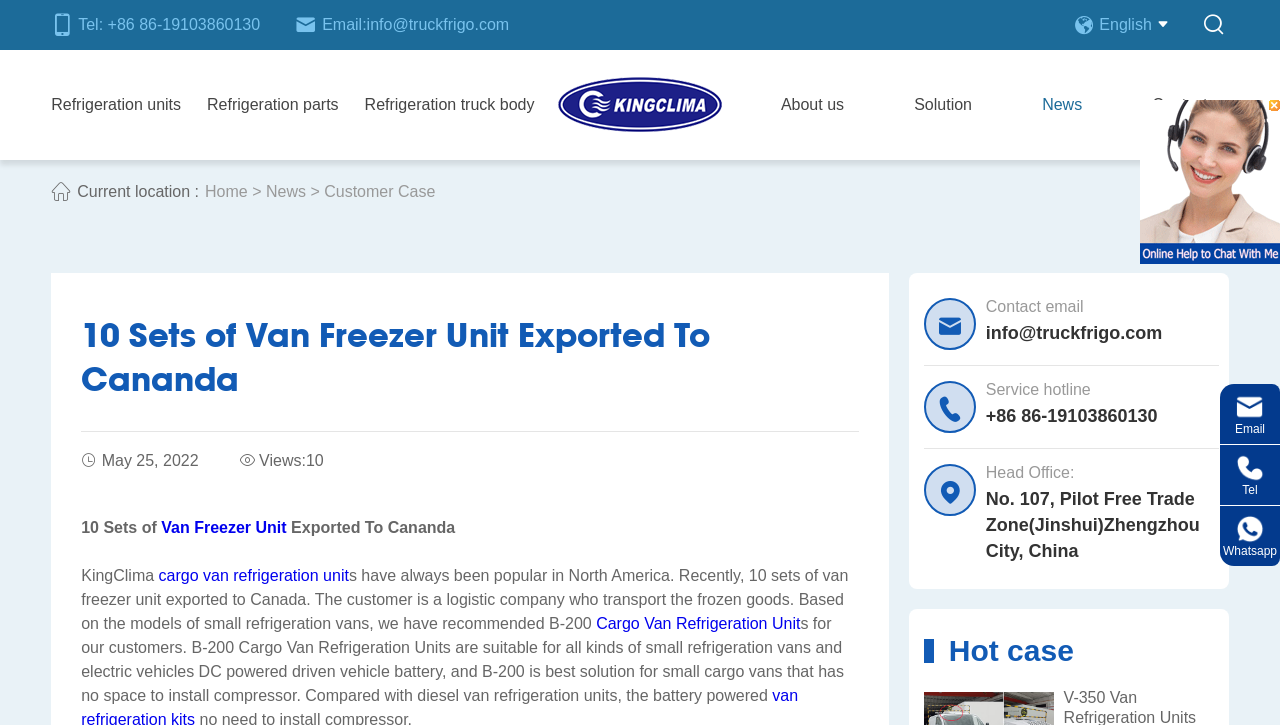What is the contact email of the company?
Provide a thorough and detailed answer to the question.

The contact email of the company can be found at the top of the webpage, as well as at the bottom of the webpage, where it is mentioned as 'Contact email info@truckfrigo.com'.